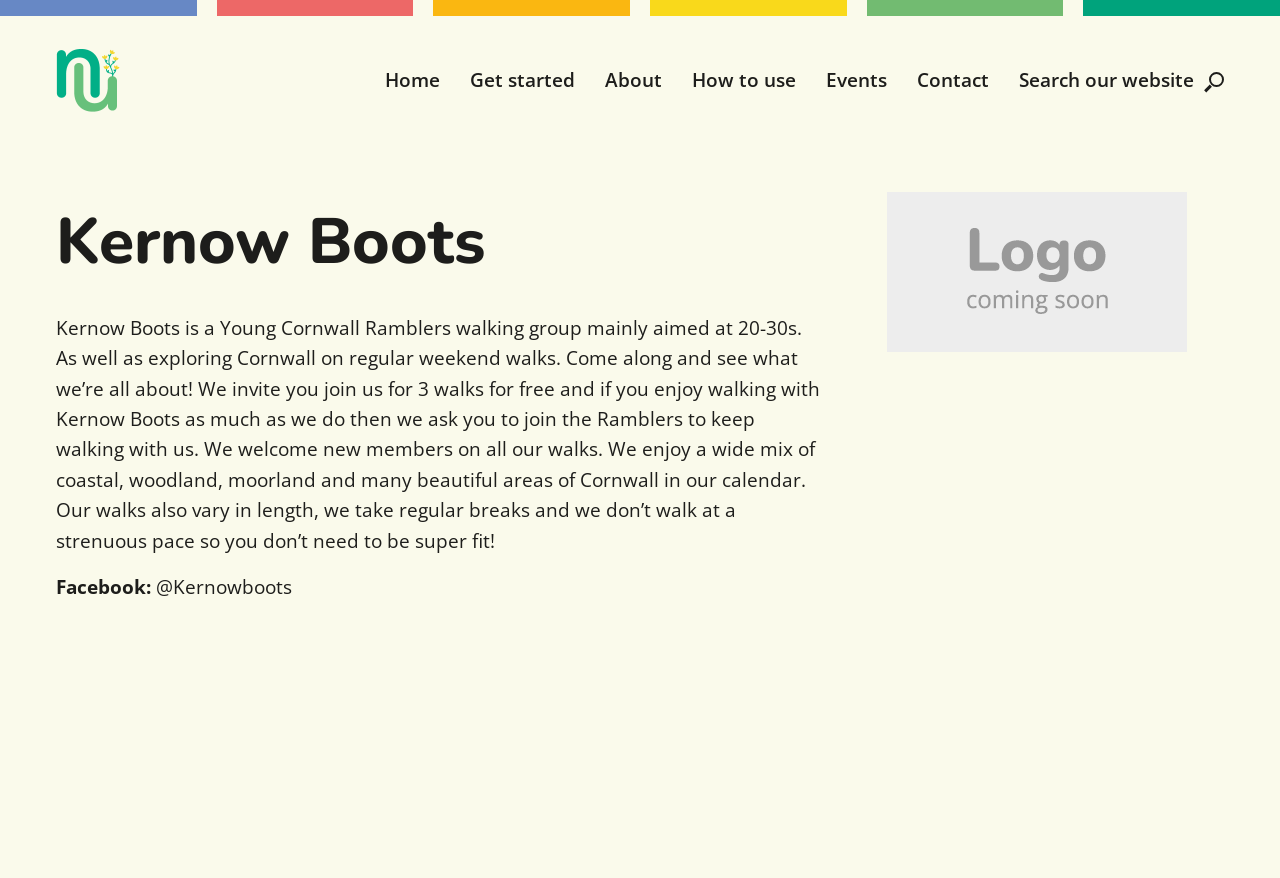Offer a meticulous caption that includes all visible features of the webpage.

The webpage is about Kernow Boots, a Young Cornwall Ramblers walking group aimed at people in their 20s and 30s. At the top left corner, there is a logo of "Nurture U" with a link to its website. Below the logo, there is a navigation menu with 7 links: "Home", "Get started", "About", "How to use", "Events", "Contact", and "Search our website". 

The main content of the webpage is an article that starts with a heading "Kernow Boots" at the top left. Below the heading, there is a paragraph describing the group's purpose and activities, including exploring Cornwall on regular weekend walks and welcoming new members. The text also mentions that the group invites people to join them for 3 walks for free and then asks them to join the Ramblers if they enjoy walking with the group.

To the right of the paragraph, there is an image of Kernow Boots. Below the image, there are two lines of text, "Facebook:" and "@Kernowboots", which appears to be the group's Facebook handle.